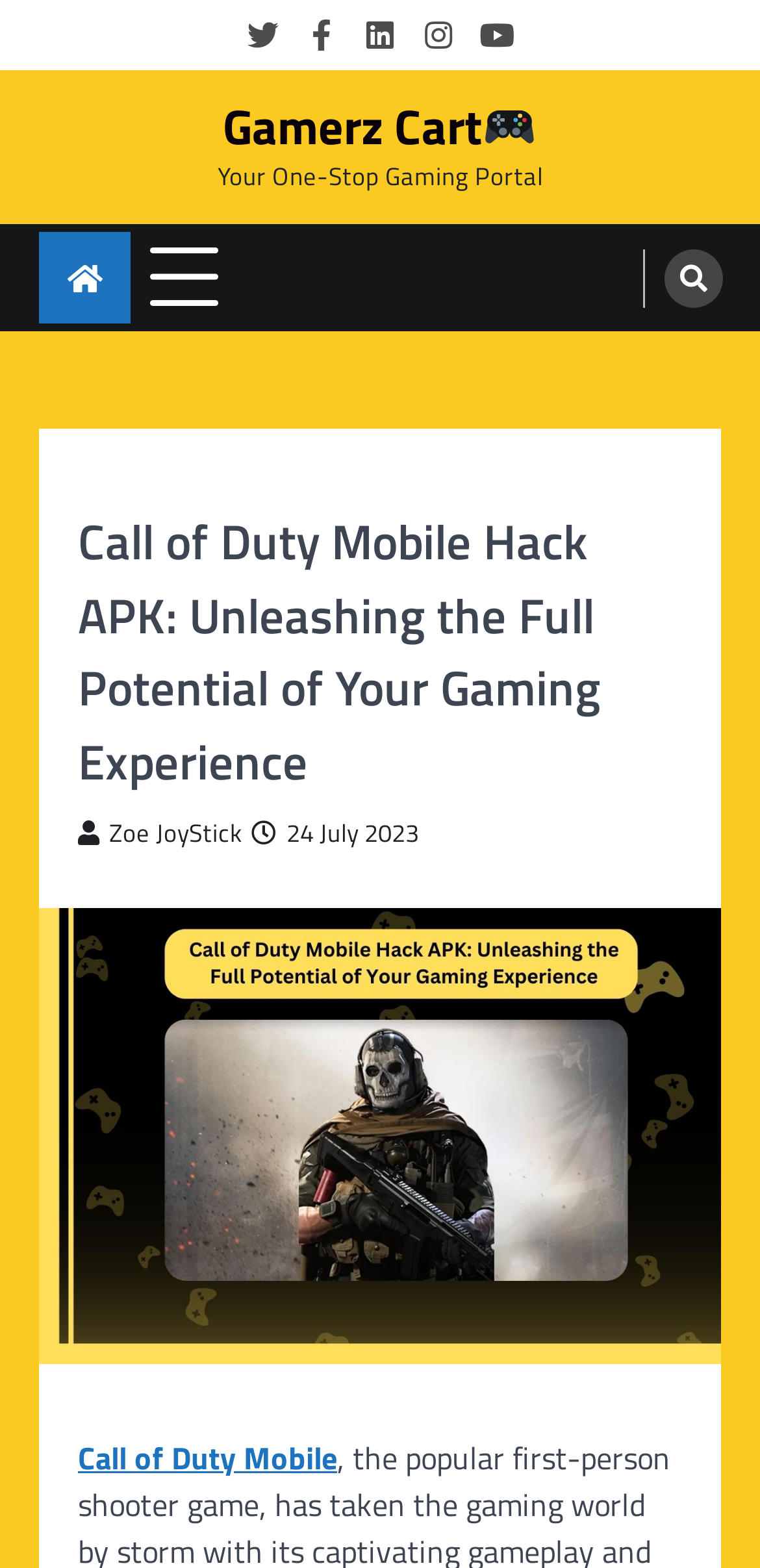What is the name of the gaming portal?
From the screenshot, supply a one-word or short-phrase answer.

Gamerz Cart